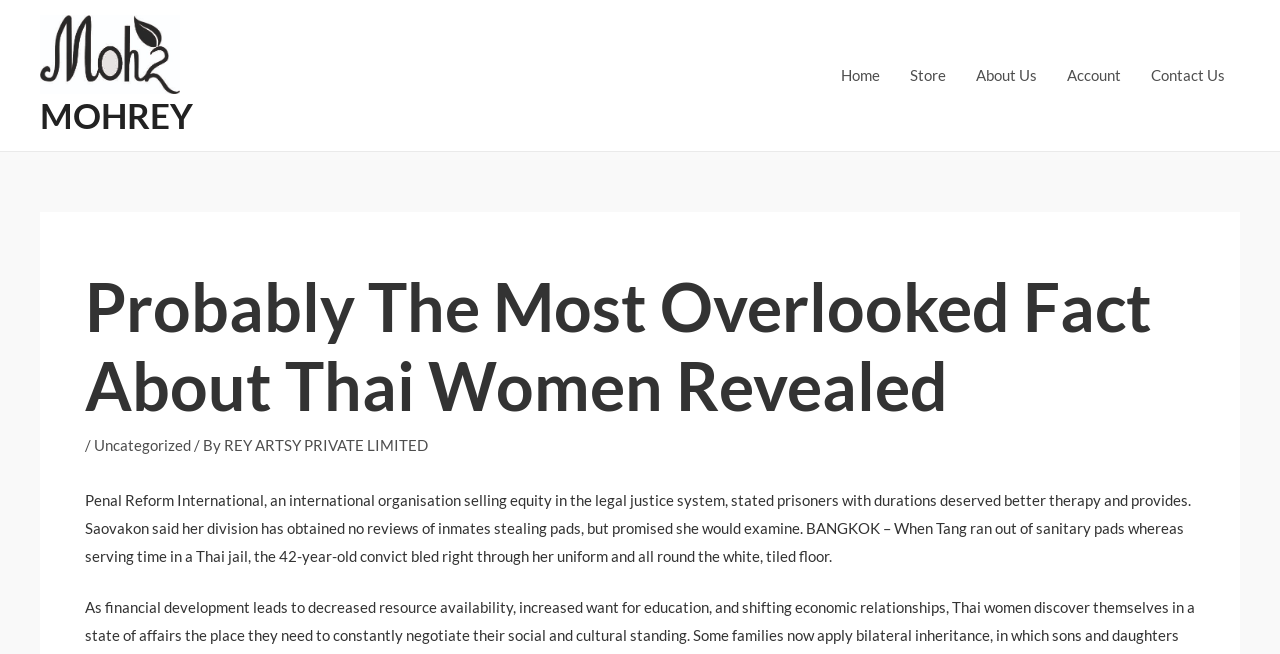Locate the bounding box coordinates of the element you need to click to accomplish the task described by this instruction: "visit the About Us page".

[0.751, 0.054, 0.822, 0.176]